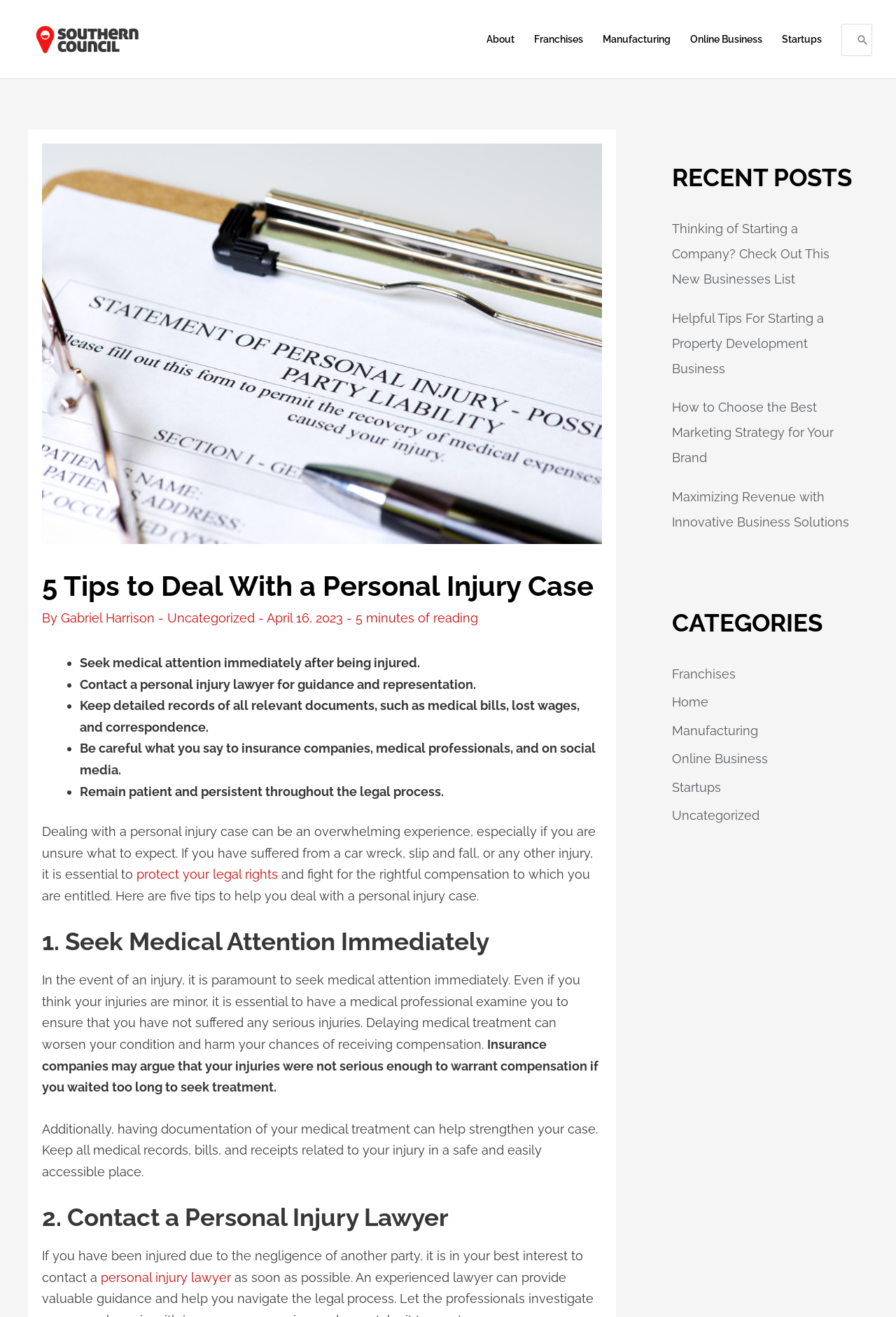What is the name of the website? Refer to the image and provide a one-word or short phrase answer.

Southern Council